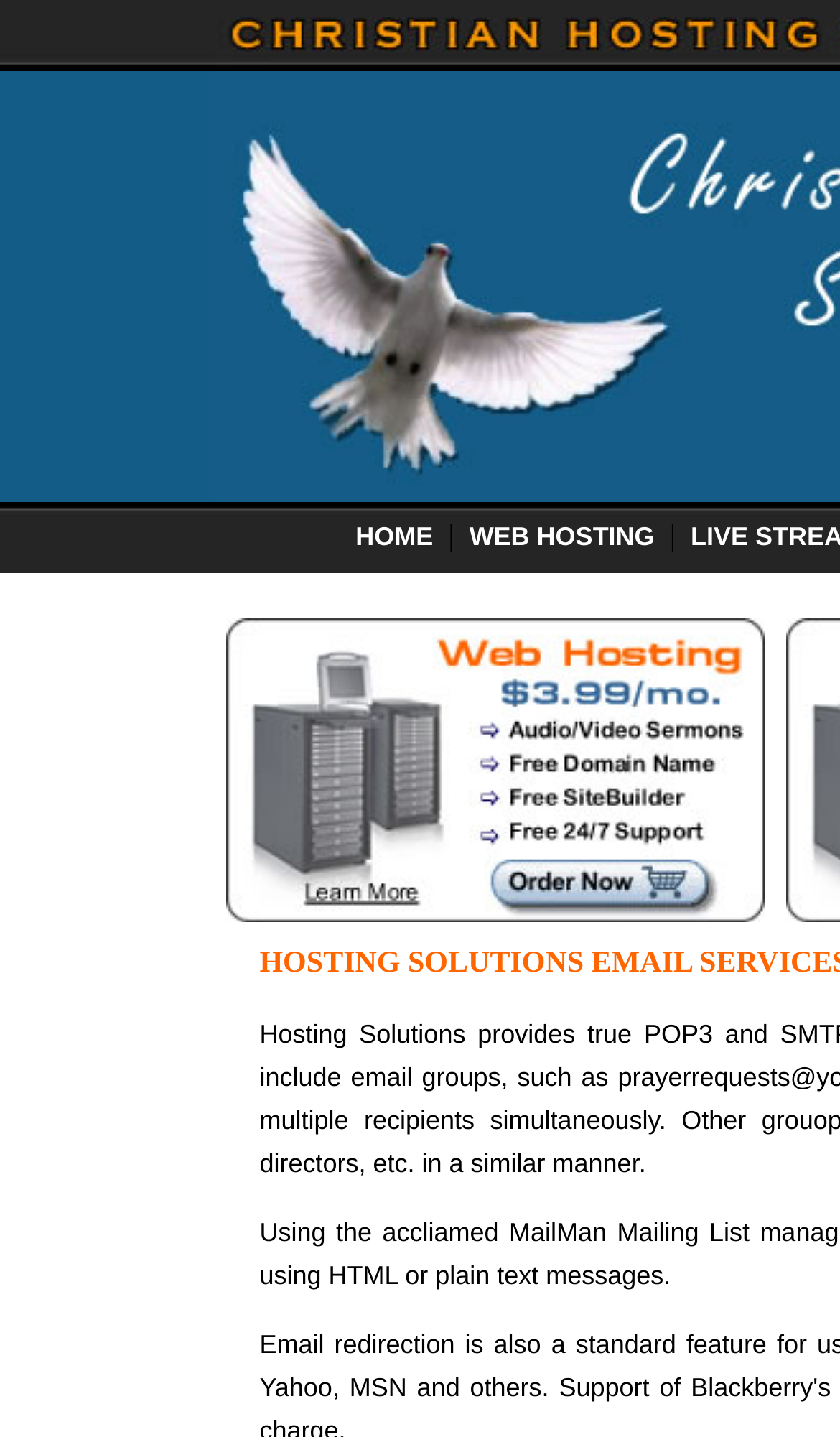What type of media can be streamed on this website?
Please answer using one word or phrase, based on the screenshot.

Audio and video